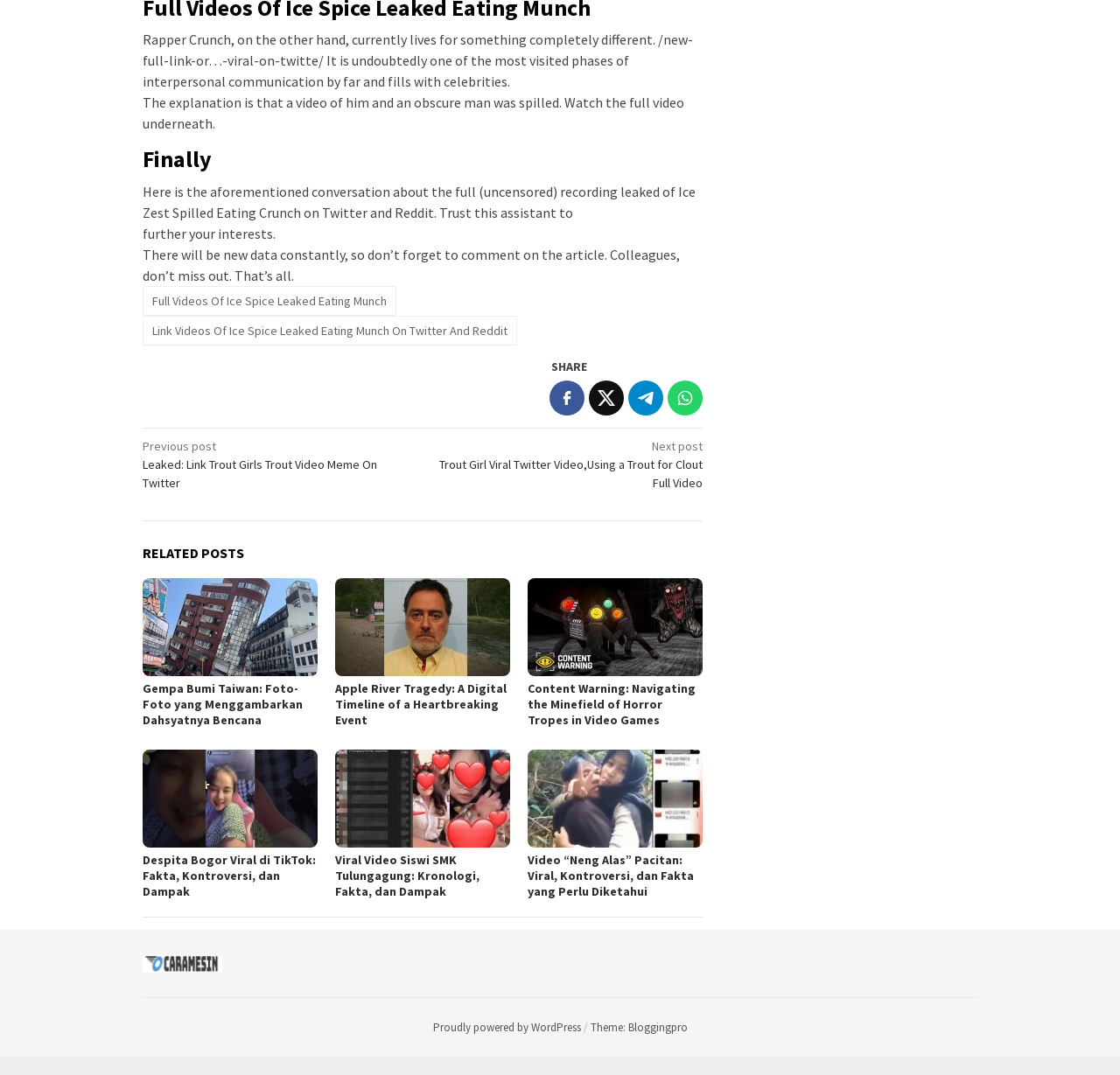Find the bounding box coordinates of the clickable region needed to perform the following instruction: "Share this". The coordinates should be provided as four float numbers between 0 and 1, i.e., [left, top, right, bottom].

[0.491, 0.354, 0.522, 0.386]